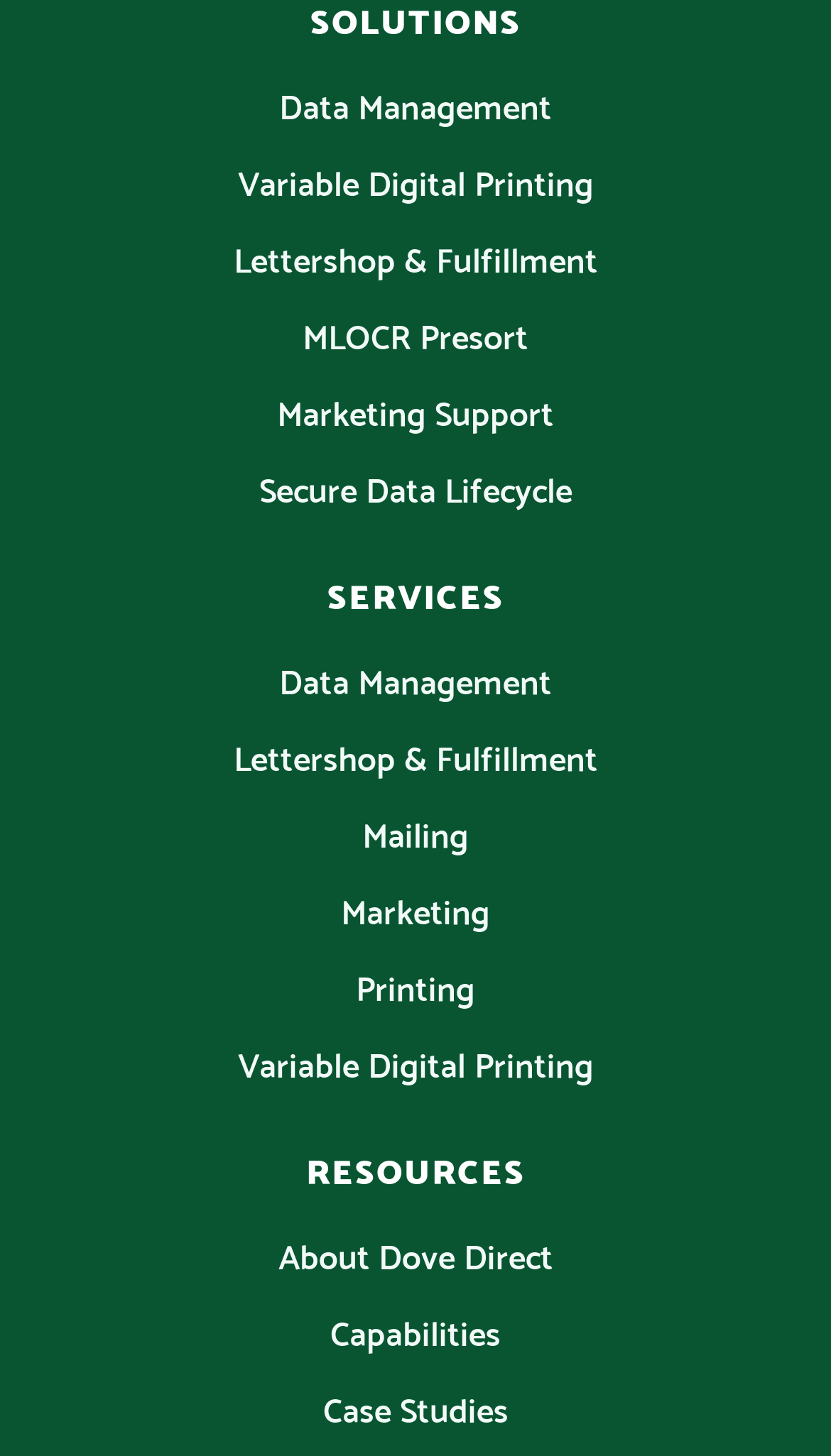Identify the bounding box coordinates of the element that should be clicked to fulfill this task: "Check Case Studies". The coordinates should be provided as four float numbers between 0 and 1, i.e., [left, top, right, bottom].

[0.388, 0.947, 0.612, 0.986]